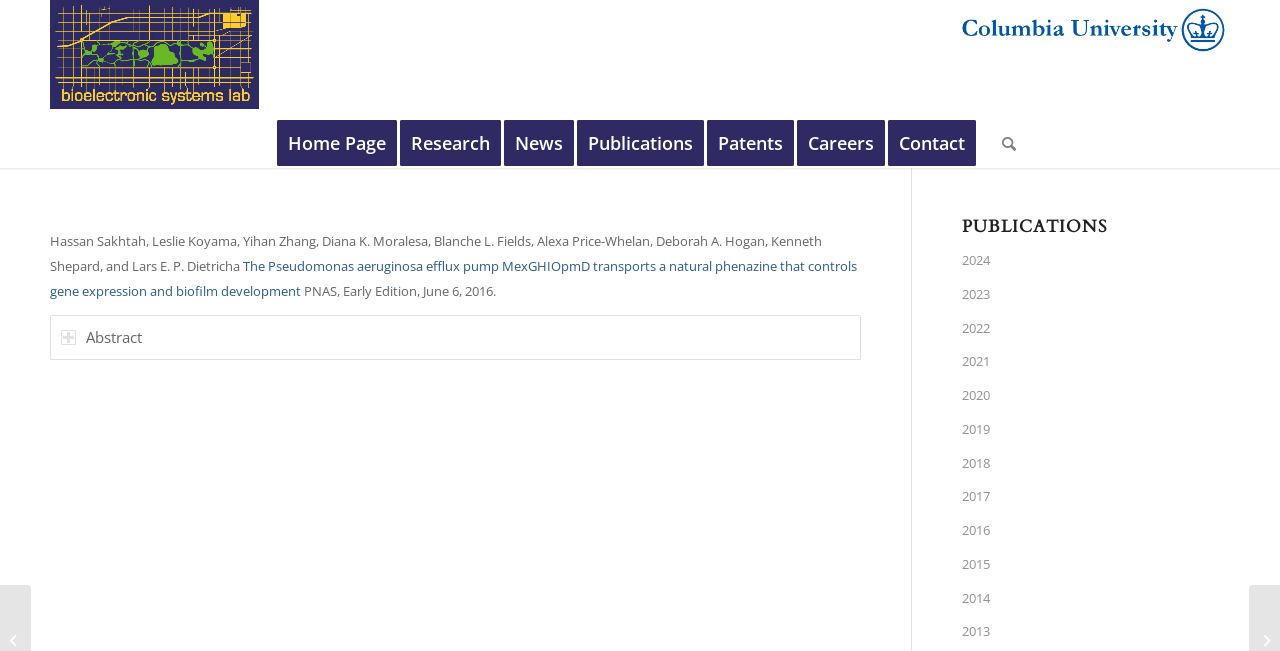How many menu items are there?
Respond to the question with a well-detailed and thorough answer.

The menu items can be found in the top navigation bar, and there are 9 items in total, including 'Home Page', 'Research', 'News', 'Publications', 'Patents', 'Careers', 'Contact', and 'Search'.